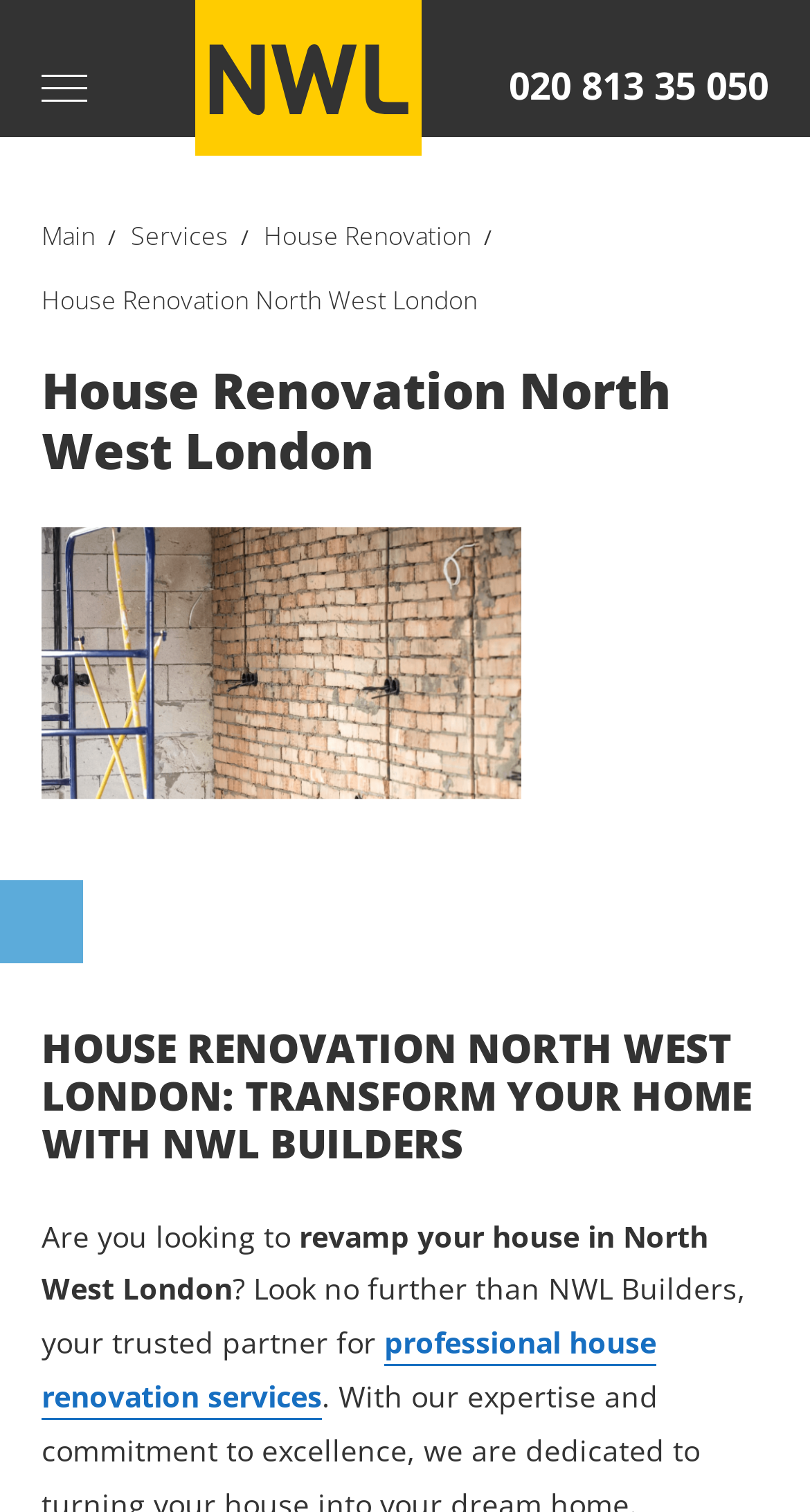Determine the bounding box coordinates of the target area to click to execute the following instruction: "Learn about house renovation services."

[0.326, 0.147, 0.582, 0.167]